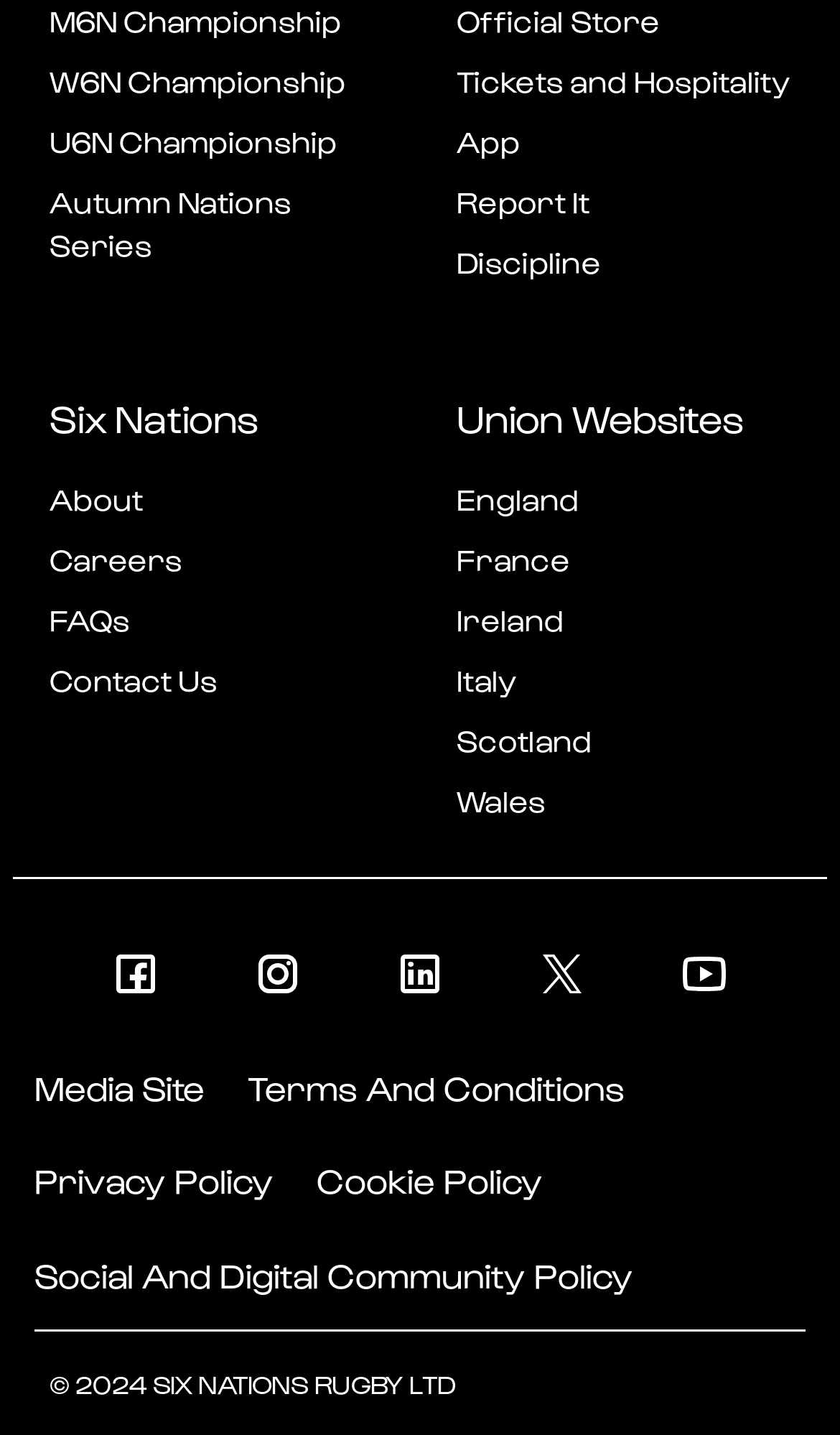How many social media platforms are linked?
Offer a detailed and full explanation in response to the question.

I counted the number of links with social media platform names, which are 'facebook', 'instagram', 'linked-in', 'x', and 'you-tube'. Therefore, there are 5 social media platforms linked.